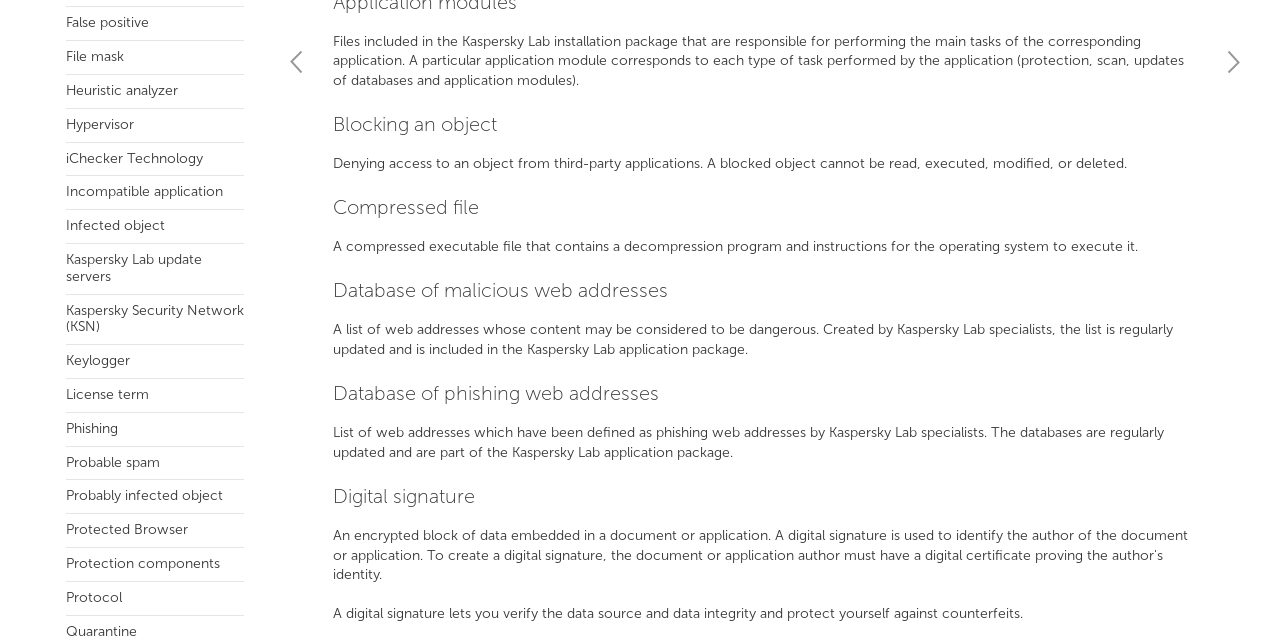Find the UI element described as: "Infected object" and predict its bounding box coordinates. Ensure the coordinates are four float numbers between 0 and 1, [left, top, right, bottom].

[0.052, 0.328, 0.191, 0.381]